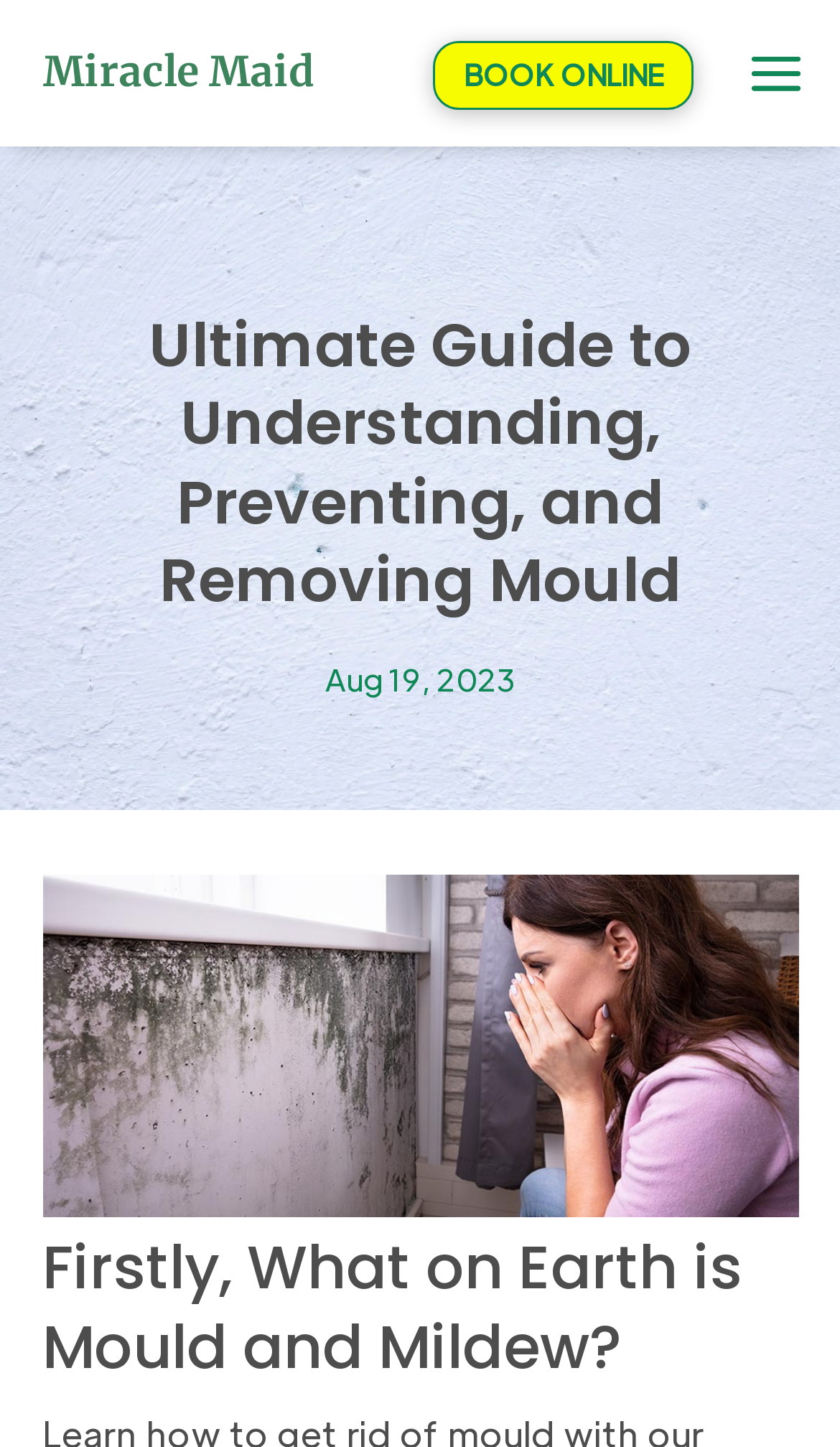What can be done on the webpage?
Could you answer the question in a detailed manner, providing as much information as possible?

I found that booking online is possible on the webpage by looking at the link element that contains the text 'BOOK ONLINE'.